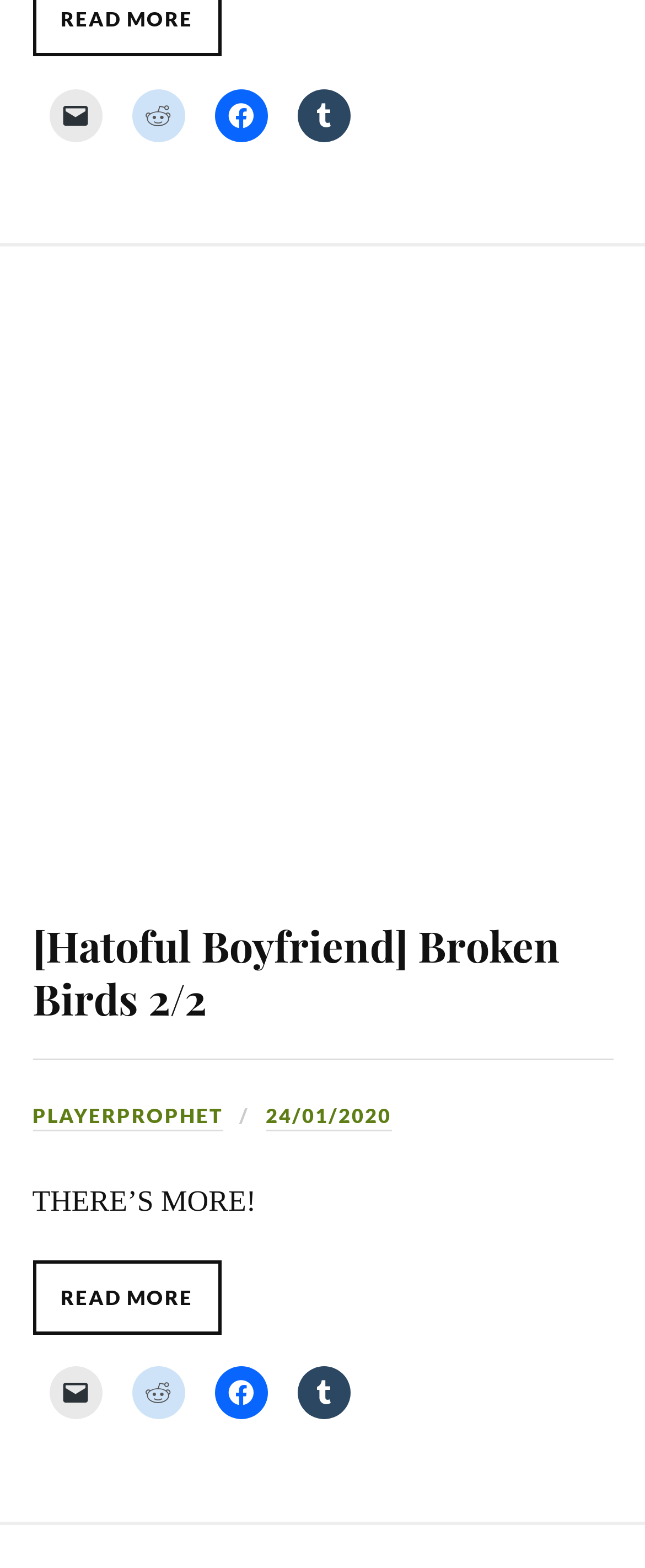What is the date of the post?
Refer to the image and offer an in-depth and detailed answer to the question.

I found the date '24/01/2020' in the link element with the text '24/01/2020' which is likely to be the date of the post.